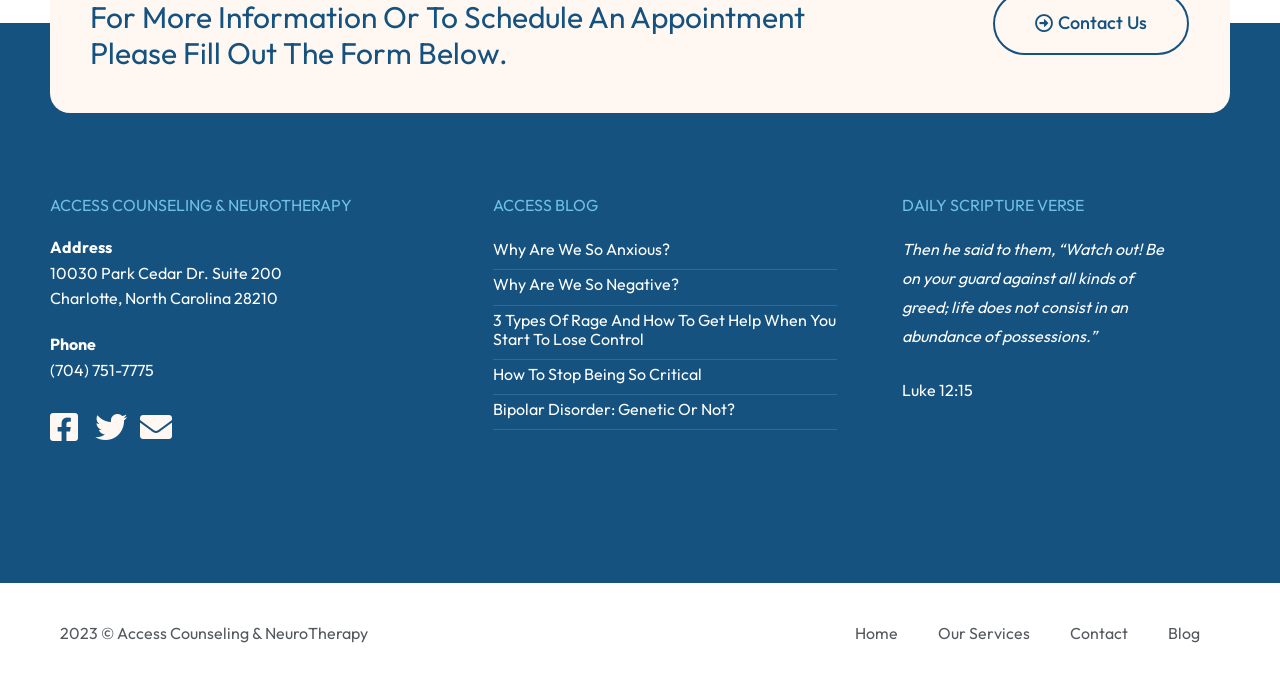Highlight the bounding box coordinates of the region I should click on to meet the following instruction: "Go to the blog page".

[0.897, 0.893, 0.953, 0.961]